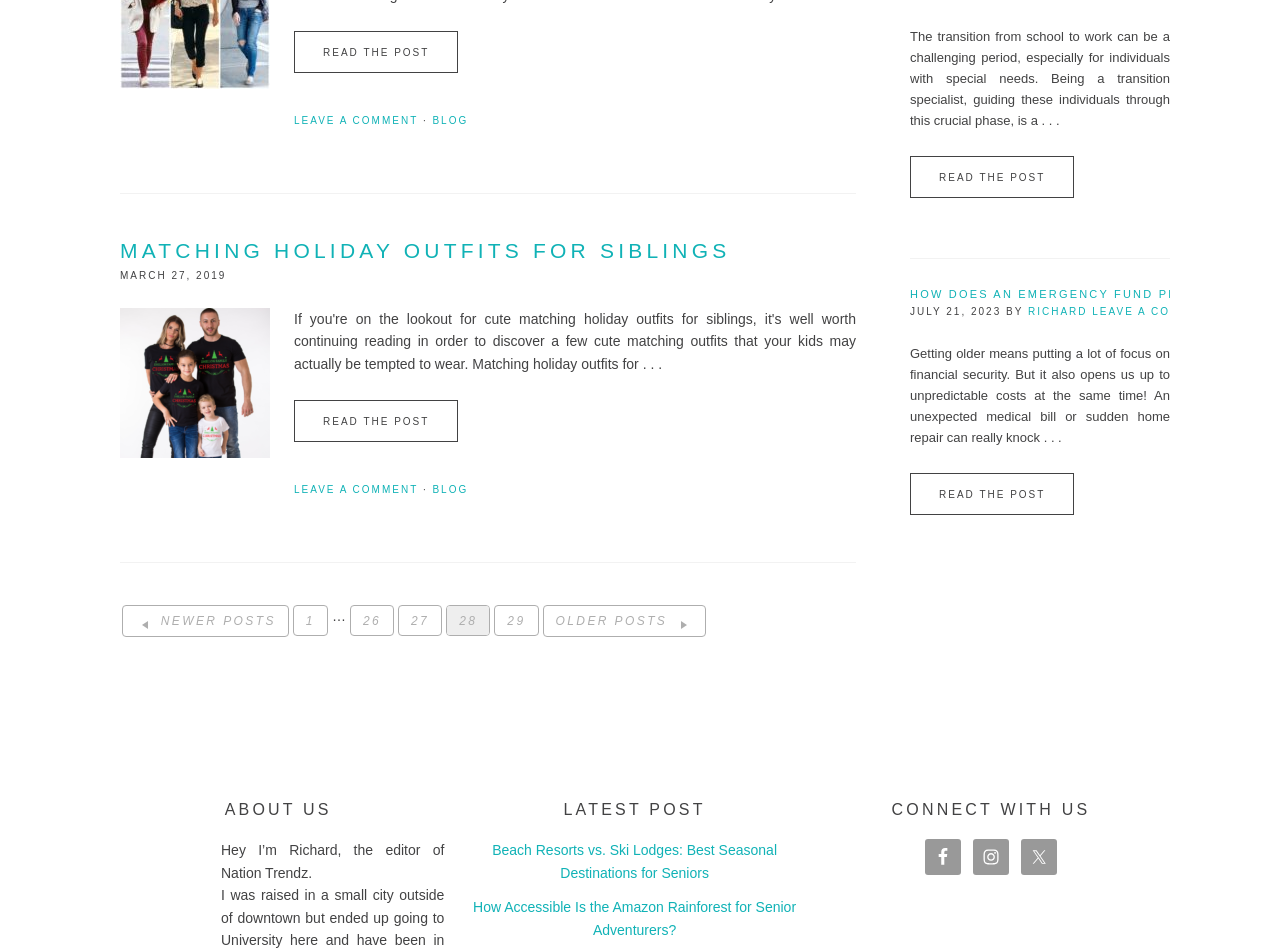Locate the bounding box coordinates of the clickable region to complete the following instruction: "Read the post about matching holiday outfits for siblings."

[0.23, 0.421, 0.358, 0.465]